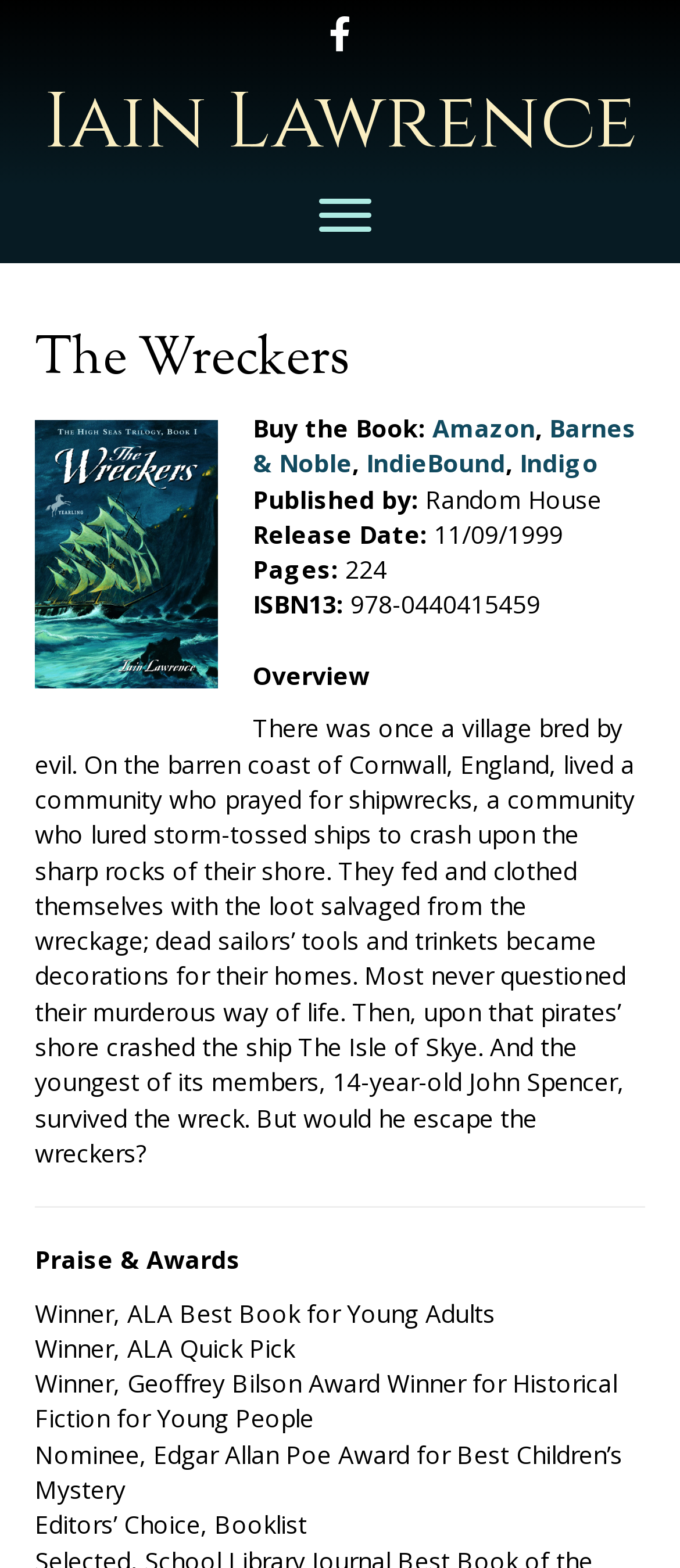Elaborate on the different components and information displayed on the webpage.

This webpage is about the book "The Wreckers" by Iain Lawrence. At the top, there is a heading with the author's name, "Iain Lawrence", which is also a link. Below it, there is a button labeled "Menu". 

On the left side, there is a heading with the book title, "The Wreckers". Below the book title, there are several links to purchase the book from different online retailers, including Amazon, Barnes & Noble, IndieBound, and Indigo. 

To the right of the purchase links, there is some book information, including the publisher, "Random House", and the release date, "11/09/1999". Additionally, there is information about the book's pages and ISBN13 number.

Below the book information, there is a brief overview of the book, which describes the story of a village in Cornwall, England, that prays for shipwrecks and the arrival of a 14-year-old boy who survives a wreck. 

Further down, there is a horizontal separator, followed by a section titled "Praise & Awards", which lists several awards and nominations the book has received, including the ALA Best Book for Young Adults, ALA Quick Pick, and Edgar Allan Poe Award for Best Children’s Mystery.